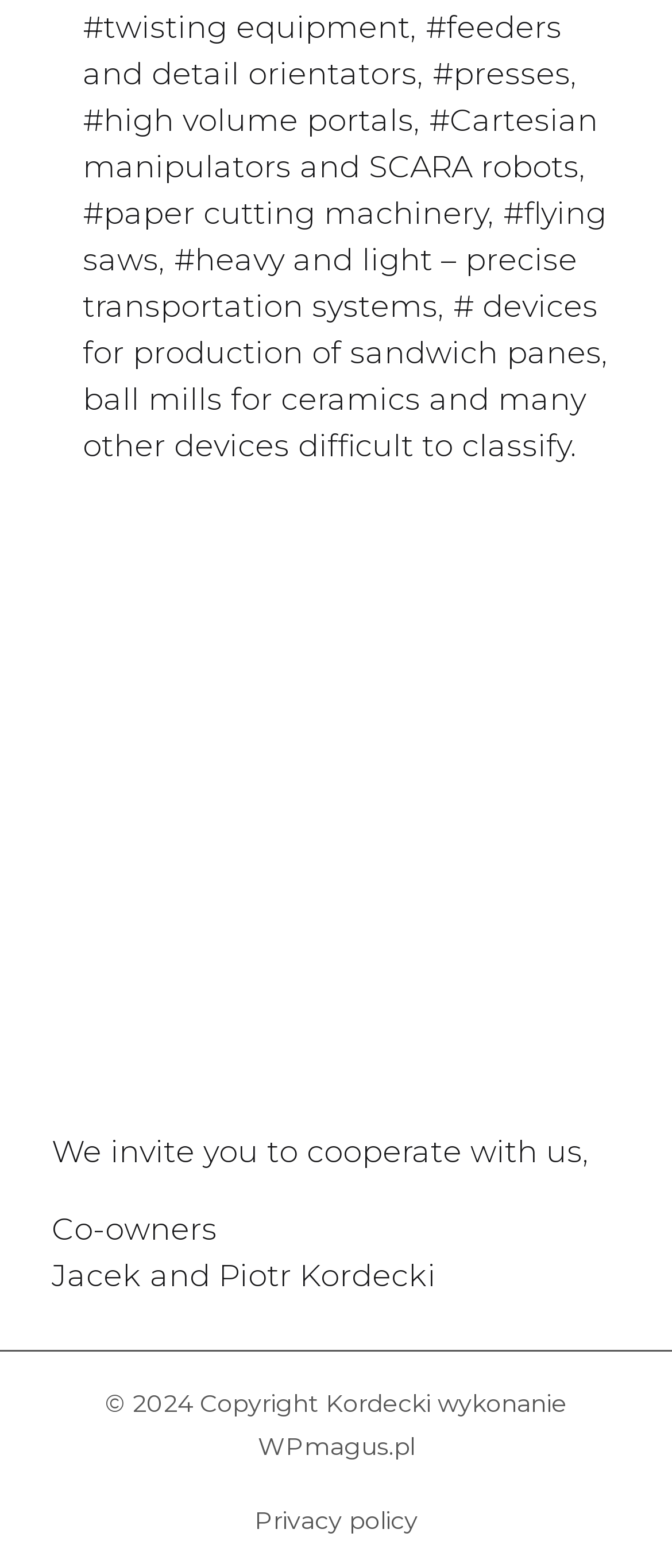Bounding box coordinates are to be given in the format (top-left x, top-left y, bottom-right x, bottom-right y). All values must be floating point numbers between 0 and 1. Provide the bounding box coordinate for the UI element described as: alt="Nasze biuro i warsztat"

[0.511, 0.319, 0.923, 0.418]